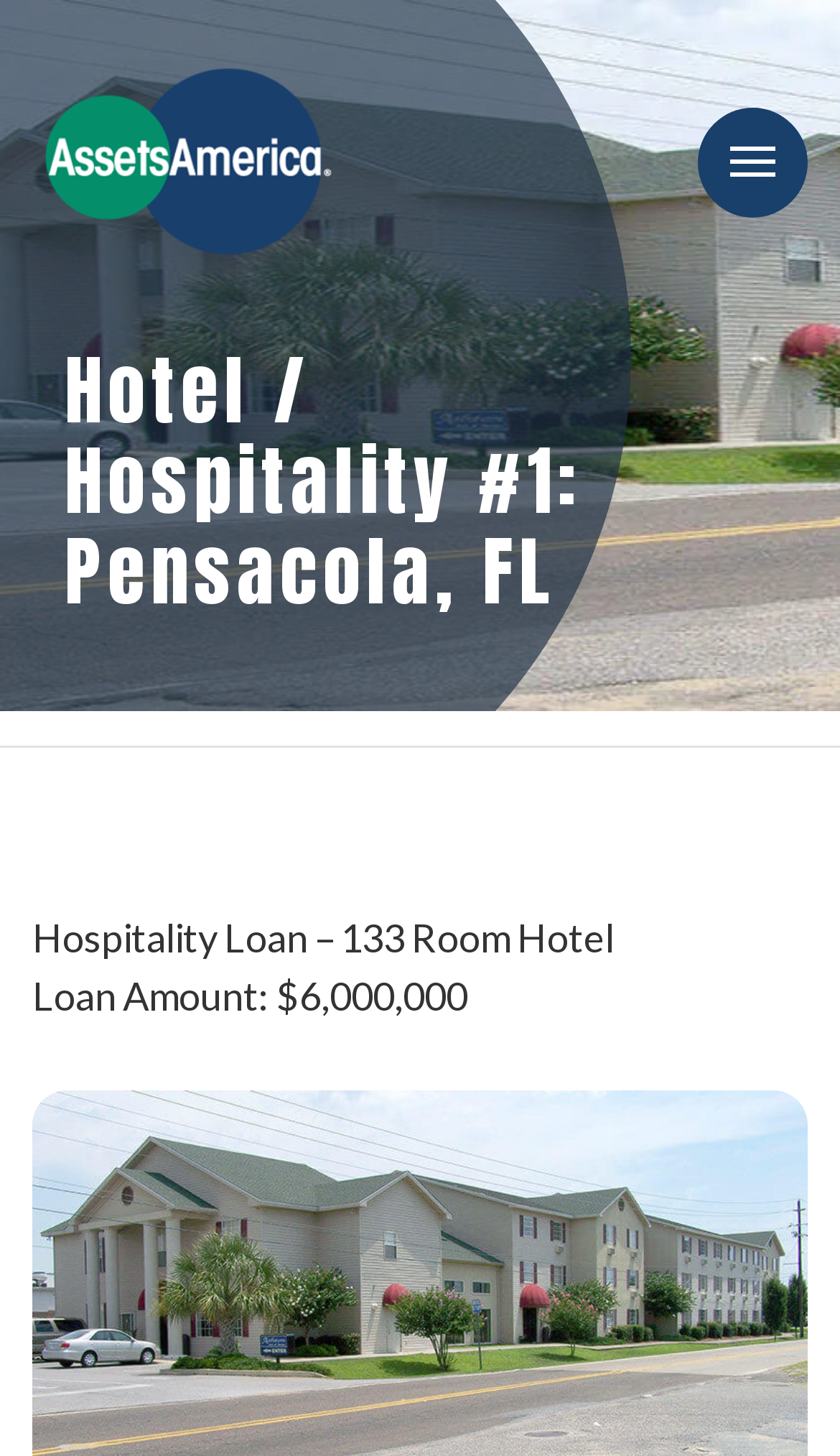Please provide the main heading of the webpage content.

Hotel /
Hospitality #1:
Pensacola, FL